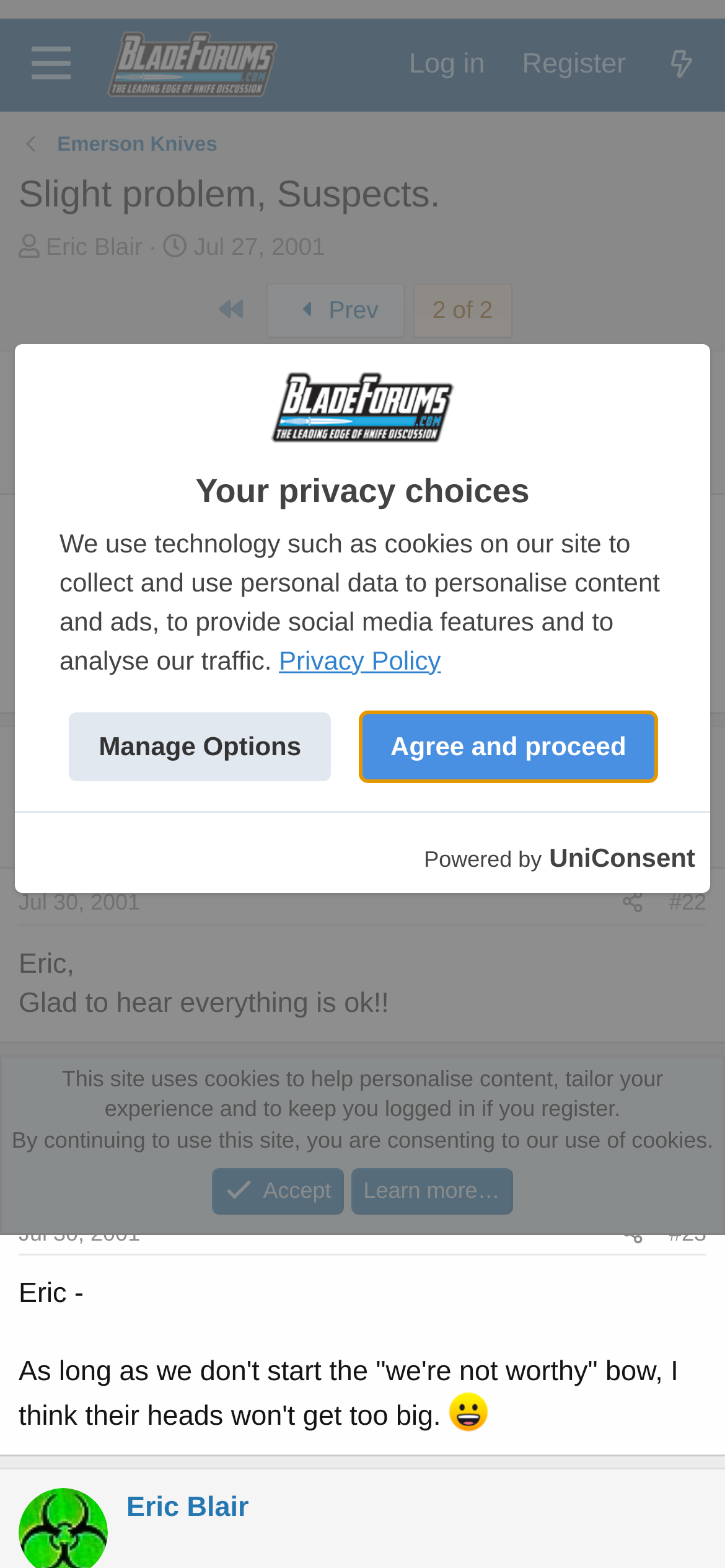Who is the thread starter?
Kindly give a detailed and elaborate answer to the question.

I found the element with the text 'Thread starter' and its corresponding link element with the text 'Eric Blair'. Therefore, Eric Blair is the thread starter.